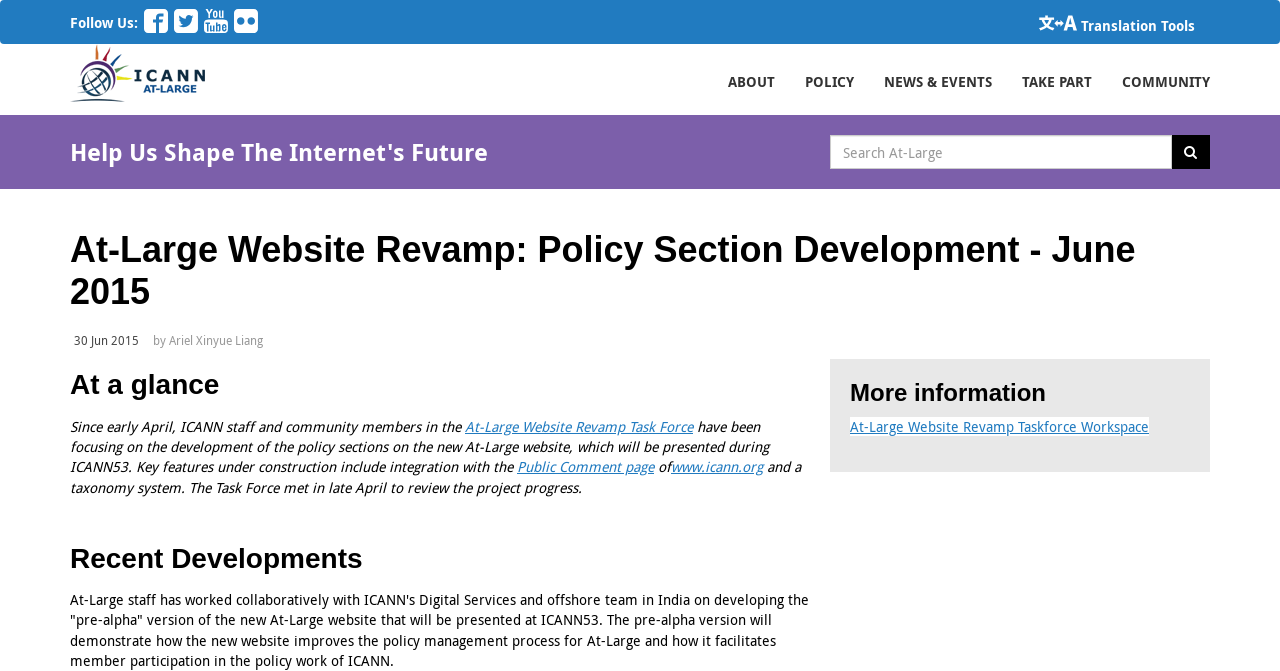What are the social media platforms to follow?
Using the image, elaborate on the answer with as much detail as possible.

The social media platforms to follow are listed at the top right corner of the webpage, with icons and links to 'Follow Us On Facebook', 'Follow Us On Twitter', 'Follow Us On Youtube', and 'Follow Us On Flicker'.